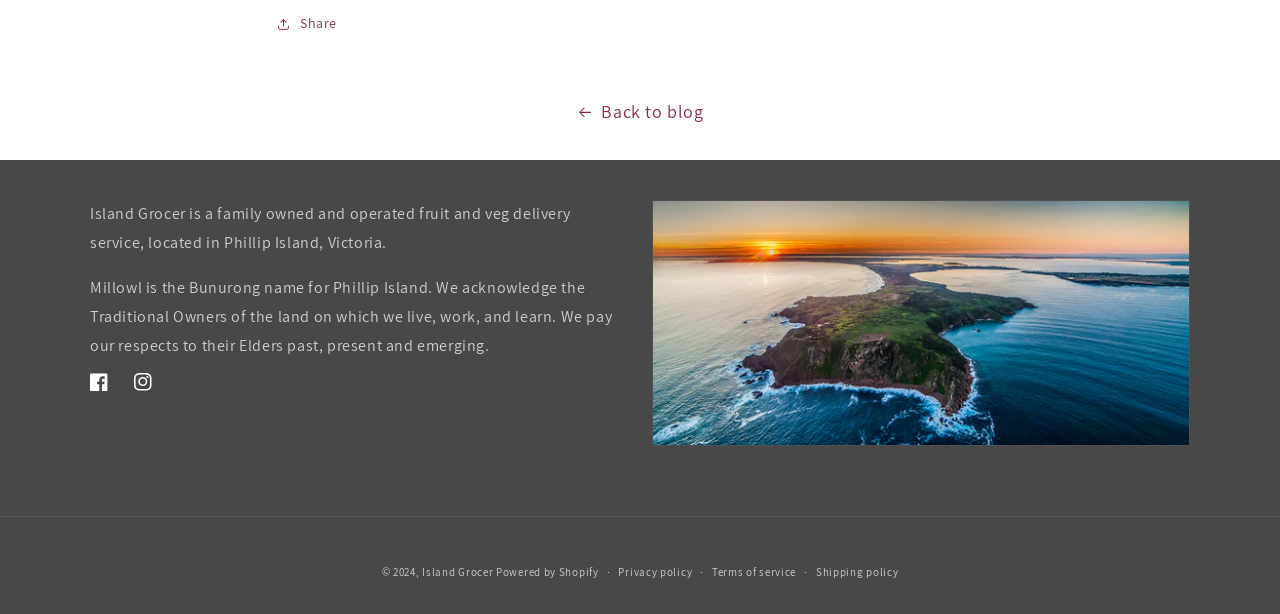Please identify the bounding box coordinates of the element's region that I should click in order to complete the following instruction: "Subscribe to the newsletter". The bounding box coordinates consist of four float numbers between 0 and 1, i.e., [left, top, right, bottom].

None